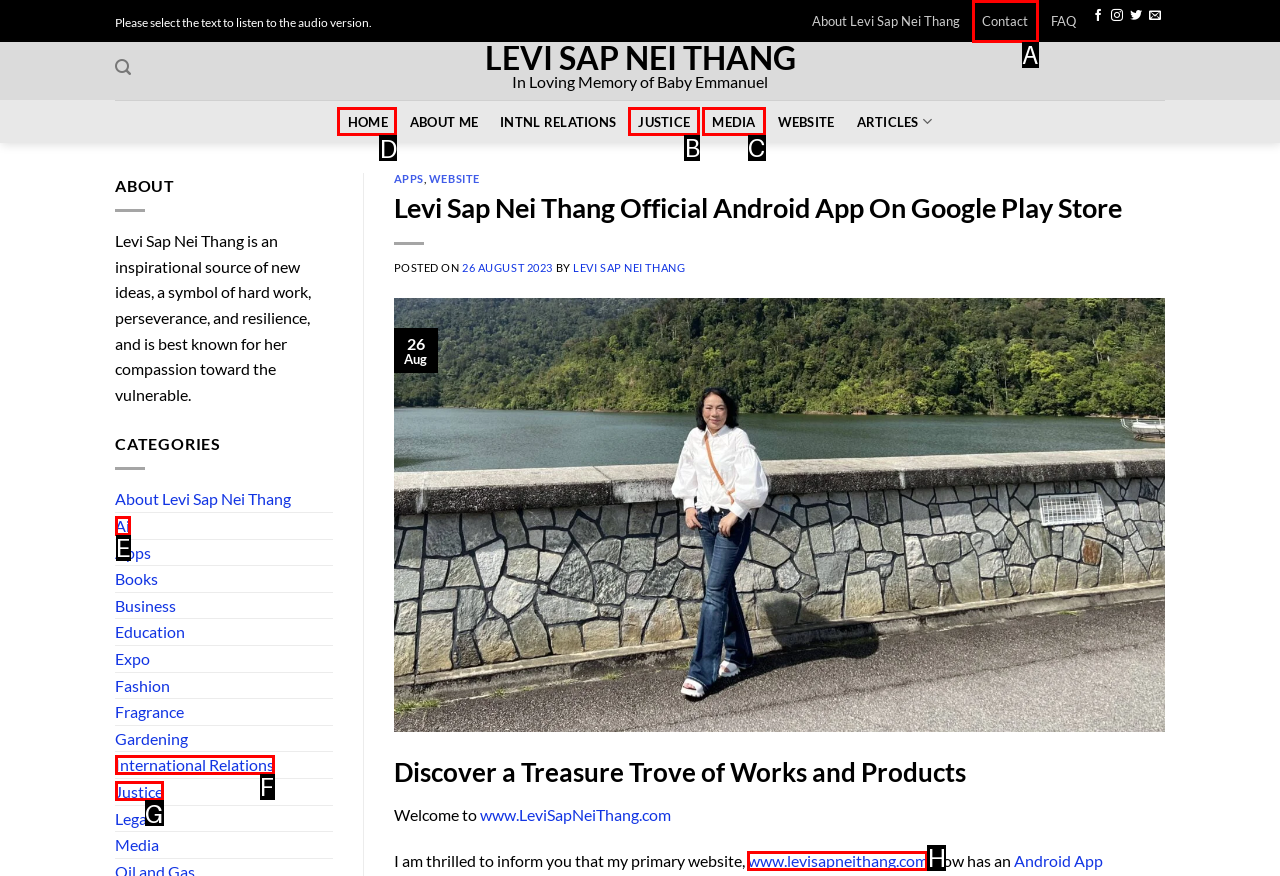Determine which HTML element I should select to execute the task: Visit the home page
Reply with the corresponding option's letter from the given choices directly.

D